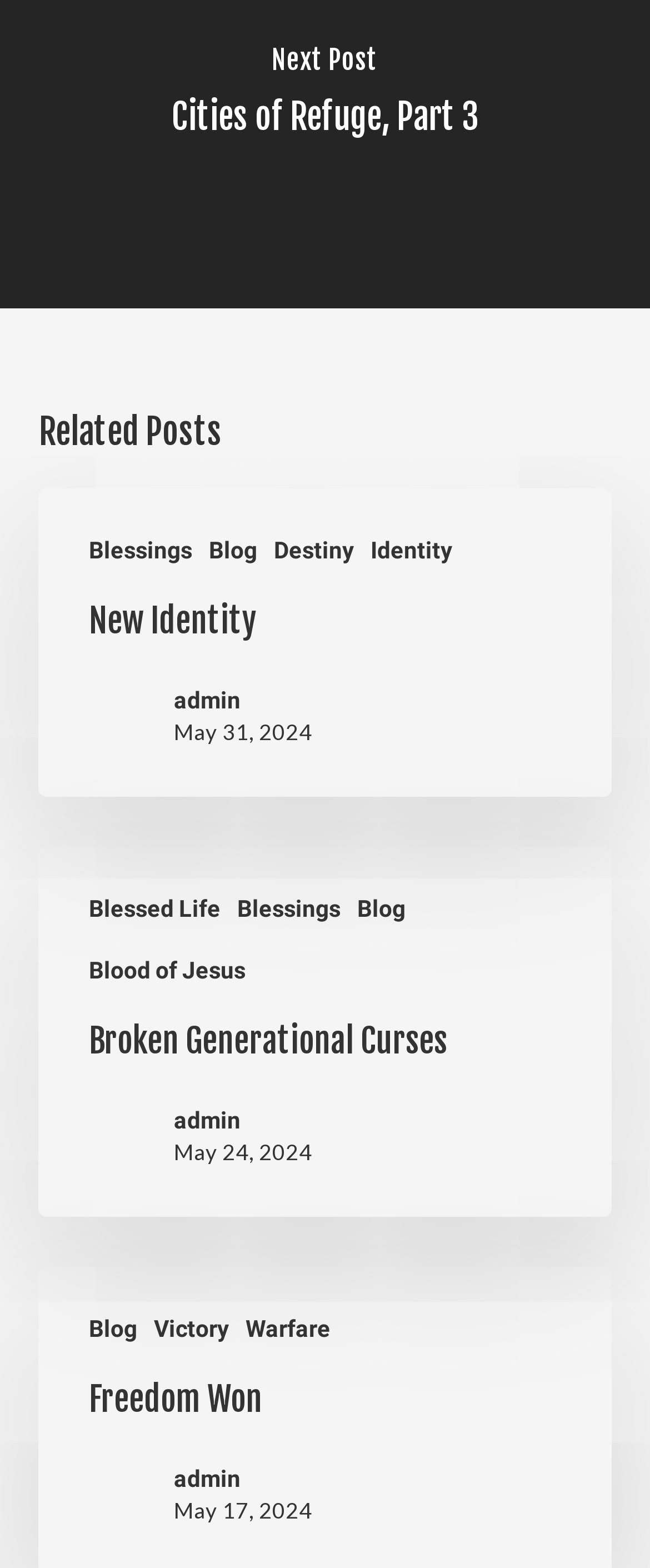Please locate the bounding box coordinates of the element's region that needs to be clicked to follow the instruction: "Check the 'Broken Generational Curses' article". The bounding box coordinates should be provided as four float numbers between 0 and 1, i.e., [left, top, right, bottom].

[0.06, 0.54, 0.94, 0.776]